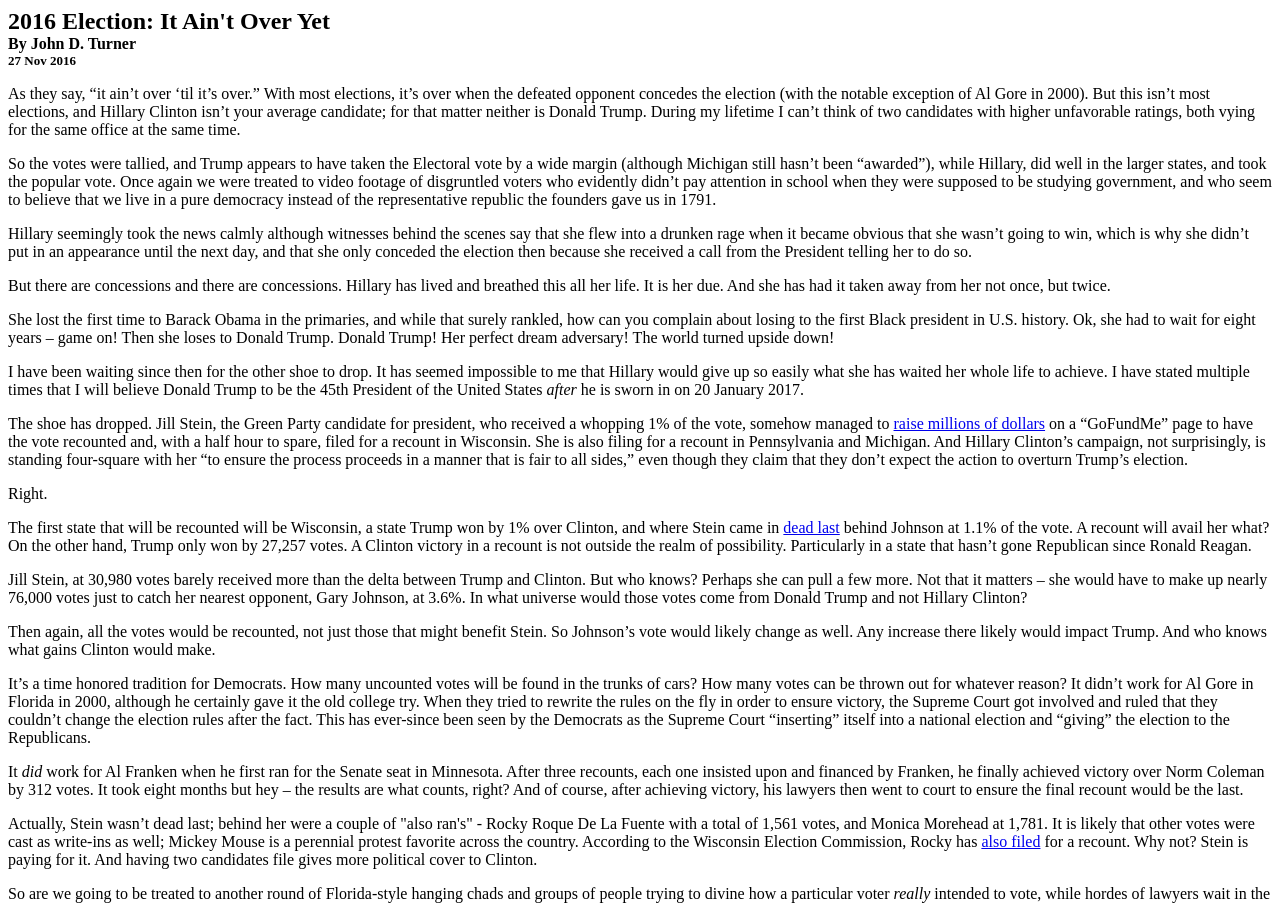What is the purpose of Jill Stein's 'GoFundMe' page?
Refer to the image and give a detailed answer to the question.

According to the article, Jill Stein, the Green Party candidate, raised millions of dollars on a 'GoFundMe' page to have the vote recounted, specifically in Wisconsin, Pennsylvania, and Michigan.